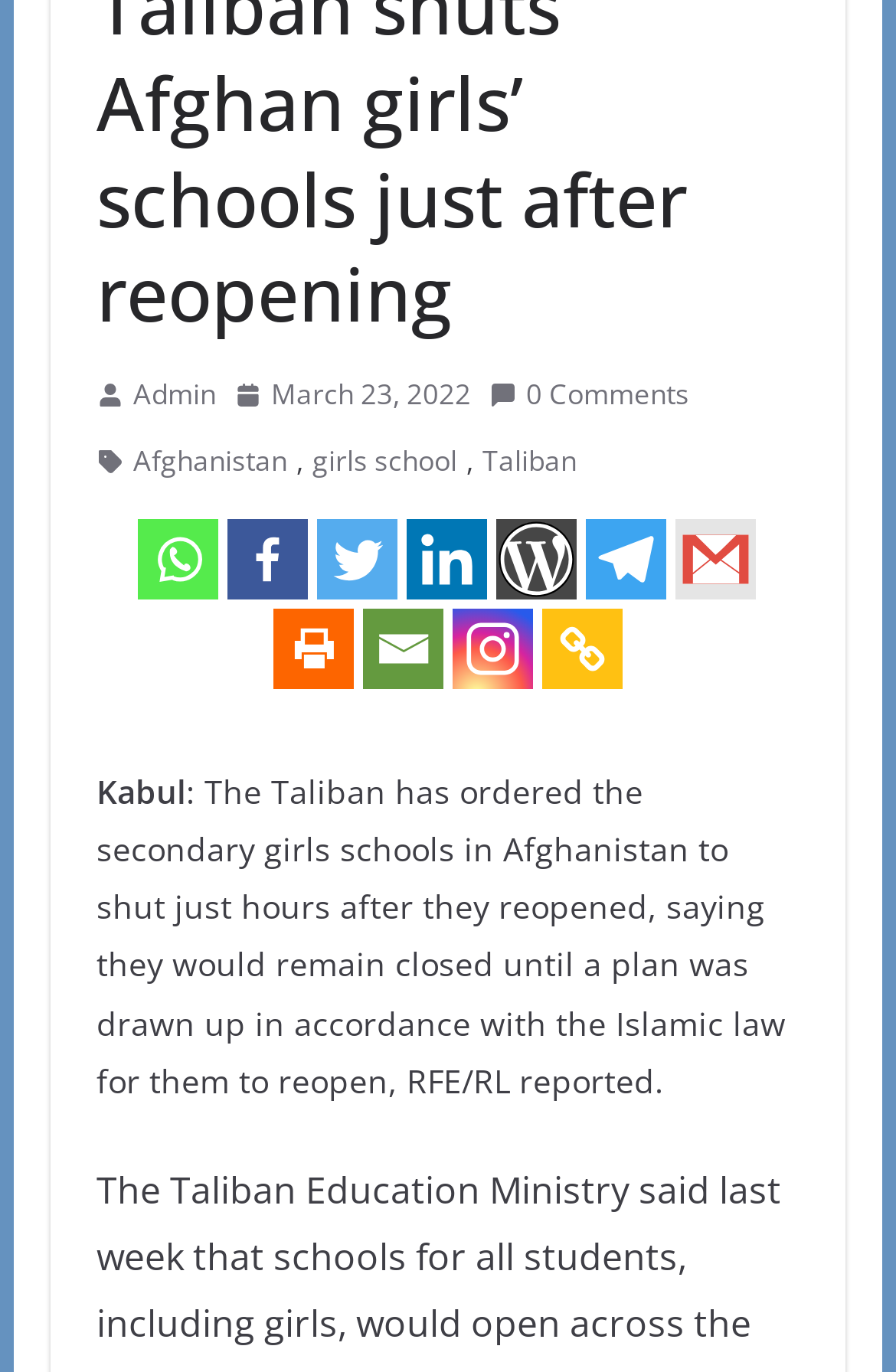What is the topic of the article?
Respond with a short answer, either a single word or a phrase, based on the image.

Taliban's order to shut down girls' schools